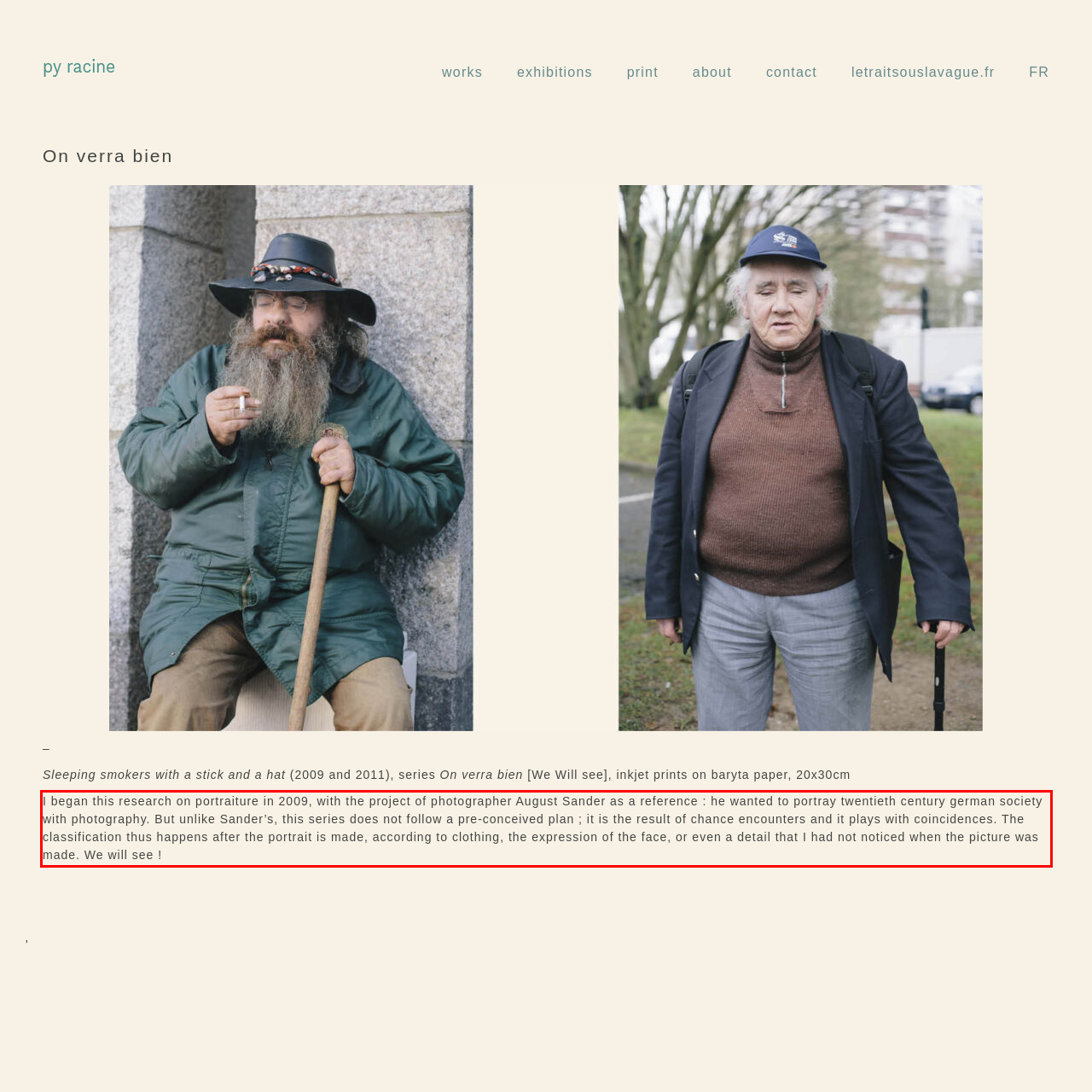Inspect the webpage screenshot that has a red bounding box and use OCR technology to read and display the text inside the red bounding box.

I began this research on portraiture in 2009, with the project of photographer August Sander as a reference : he wanted to portray twentieth century german society with photography. But unlike Sander’s, this series does not follow a pre-conceived plan ; it is the result of chance encounters and it plays with coincidences. The classification thus happens after the portrait is made, according to clothing, the expression of the face, or even a detail that I had not noticed when the picture was made. We will see !